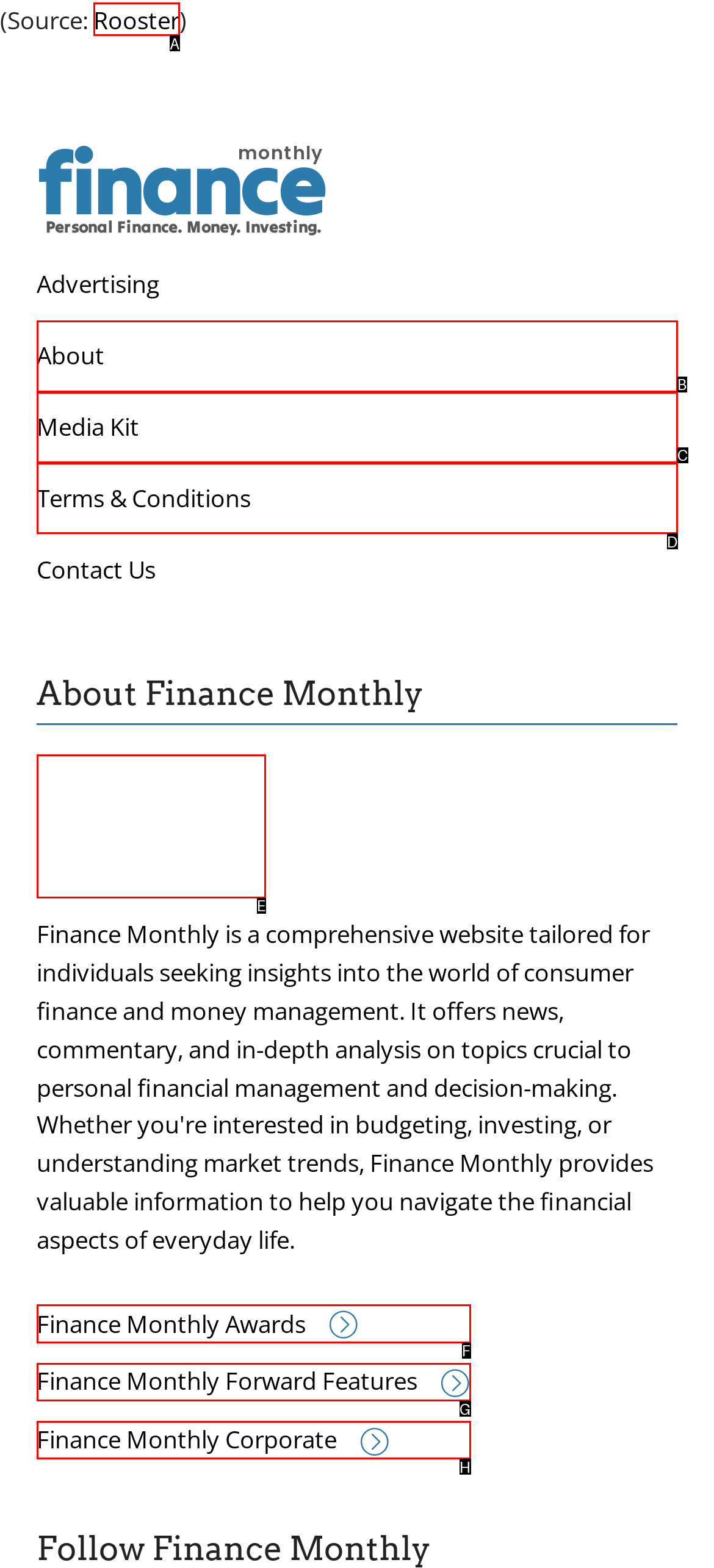Using the description: Finance Monthly Awards, find the corresponding HTML element. Provide the letter of the matching option directly.

F